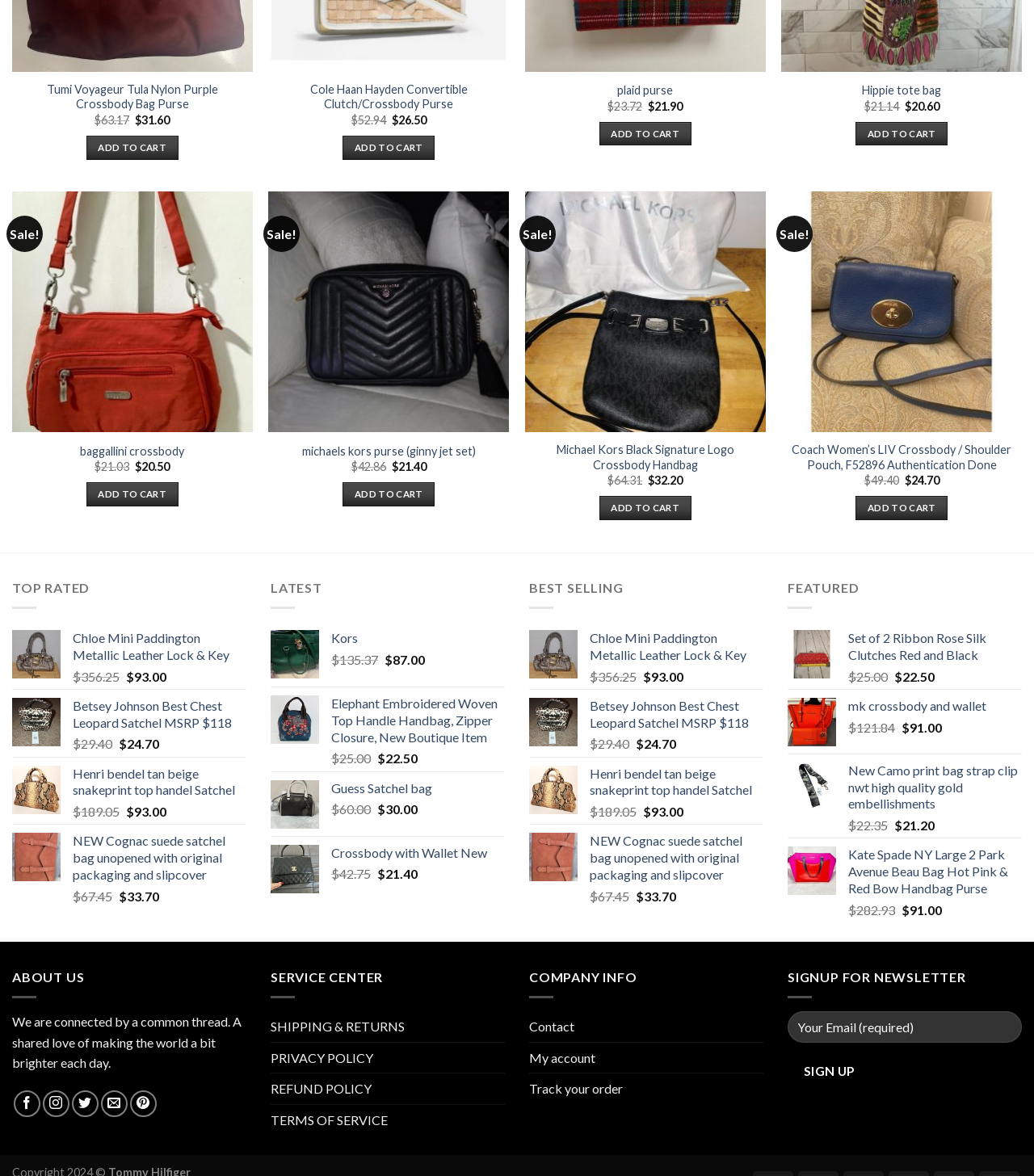What is the price of Tumi Voyageur Tula Nylon Purple Crossbody Bag Purse?
Examine the screenshot and reply with a single word or phrase.

$31.60